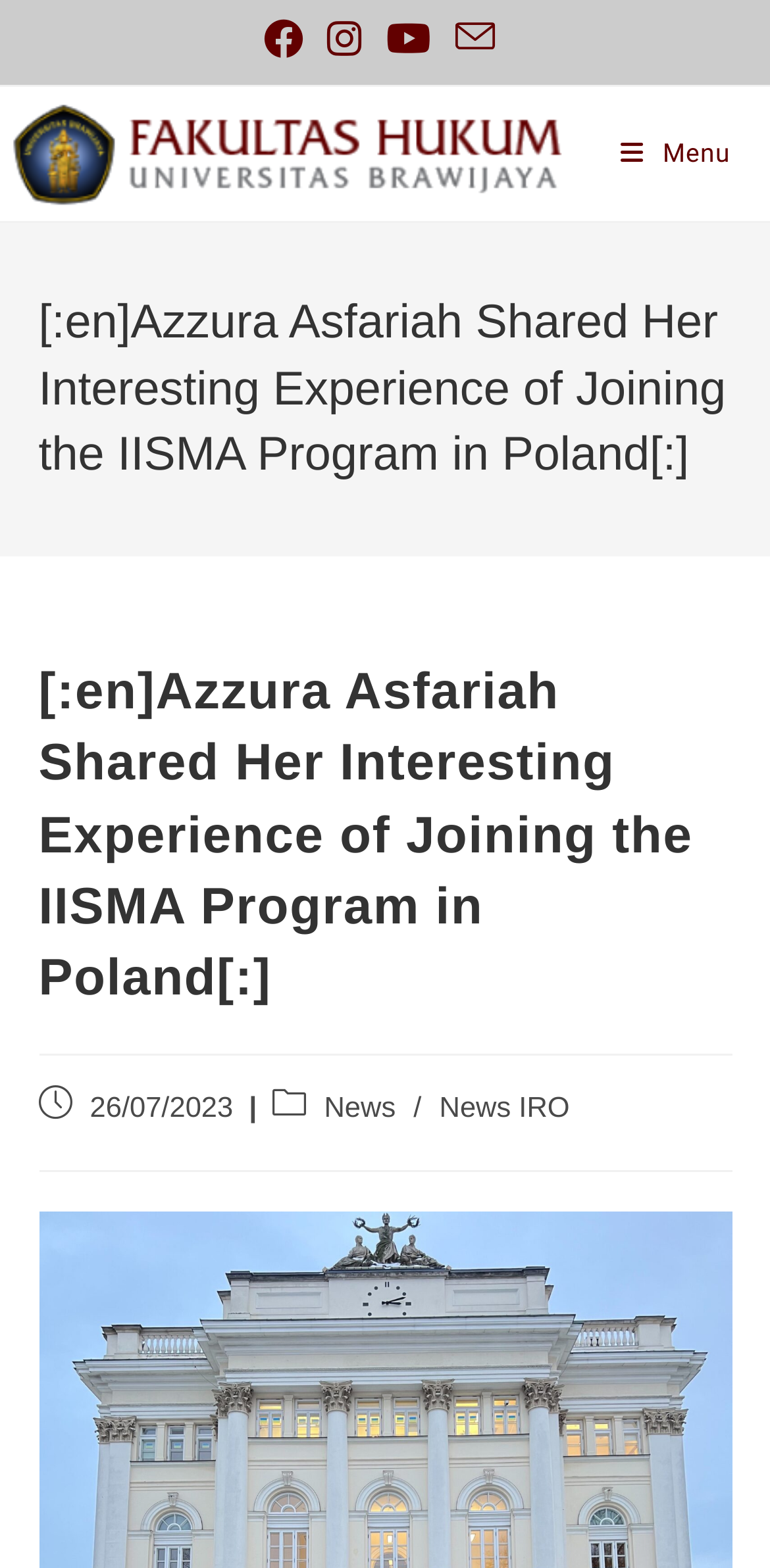Locate the bounding box of the UI element described by: "Menu Close" in the given webpage screenshot.

[0.806, 0.088, 0.949, 0.107]